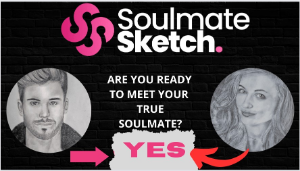What is the color of the 'YES' button?
Answer the question based on the image using a single word or a brief phrase.

Pink